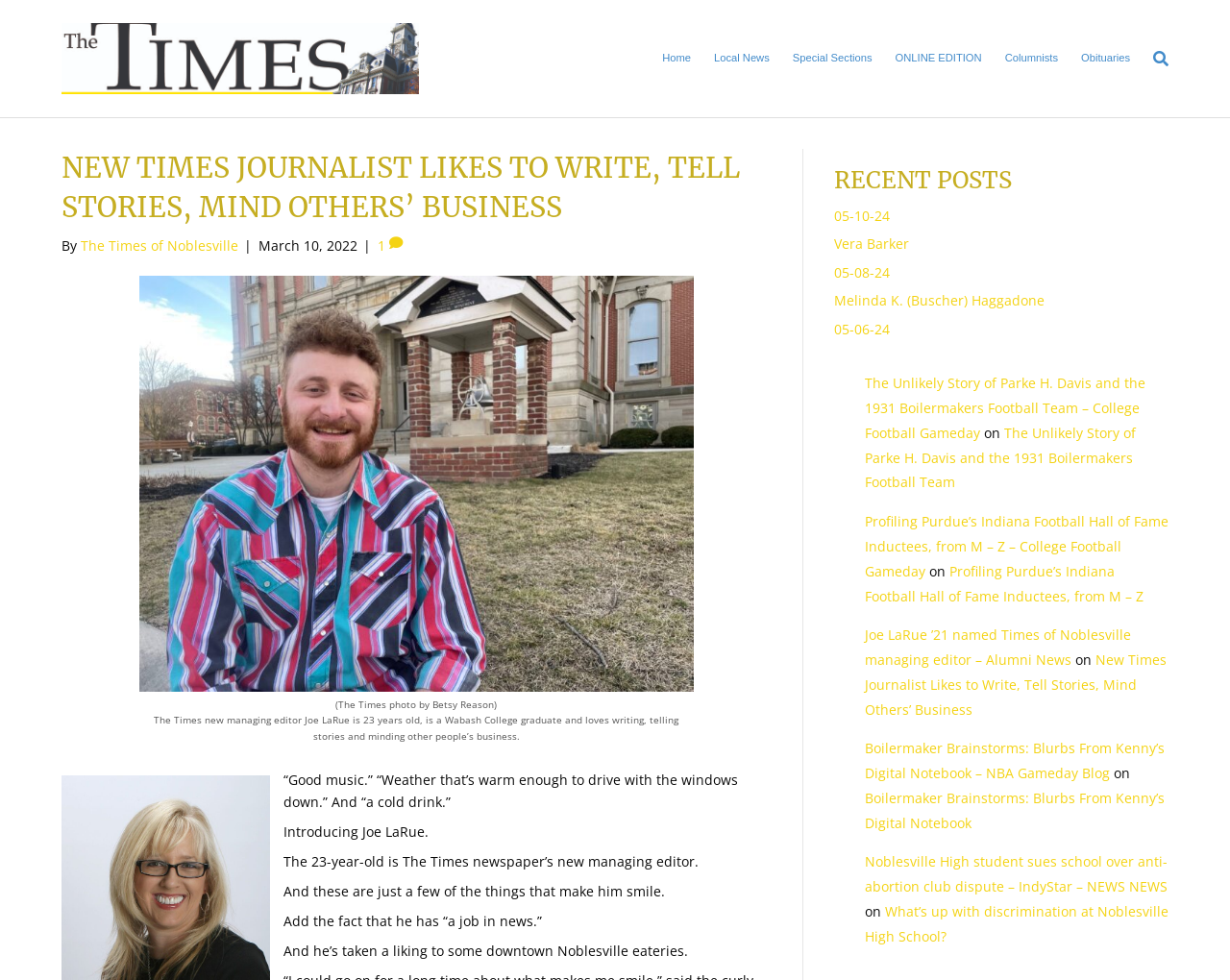Determine the bounding box coordinates of the clickable region to execute the instruction: "view special sections". The coordinates should be four float numbers between 0 and 1, denoted as [left, top, right, bottom].

[0.794, 0.051, 0.898, 0.099]